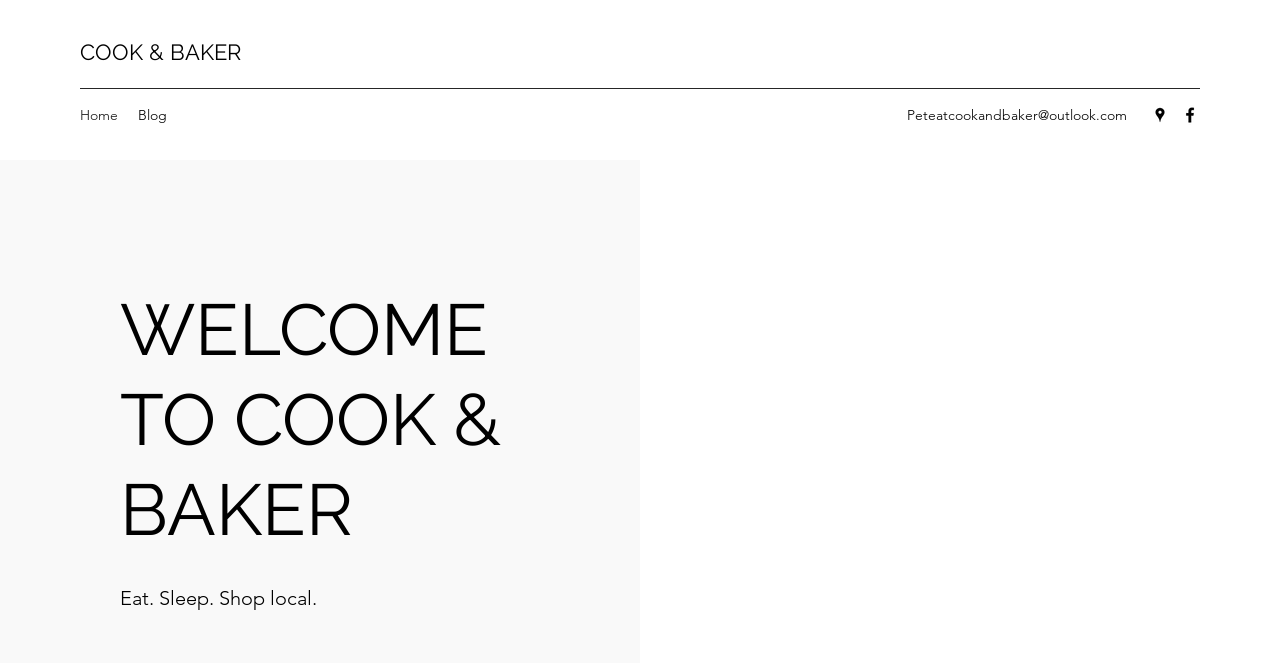Provide a brief response to the question below using one word or phrase:
What is the main theme of the website?

Food